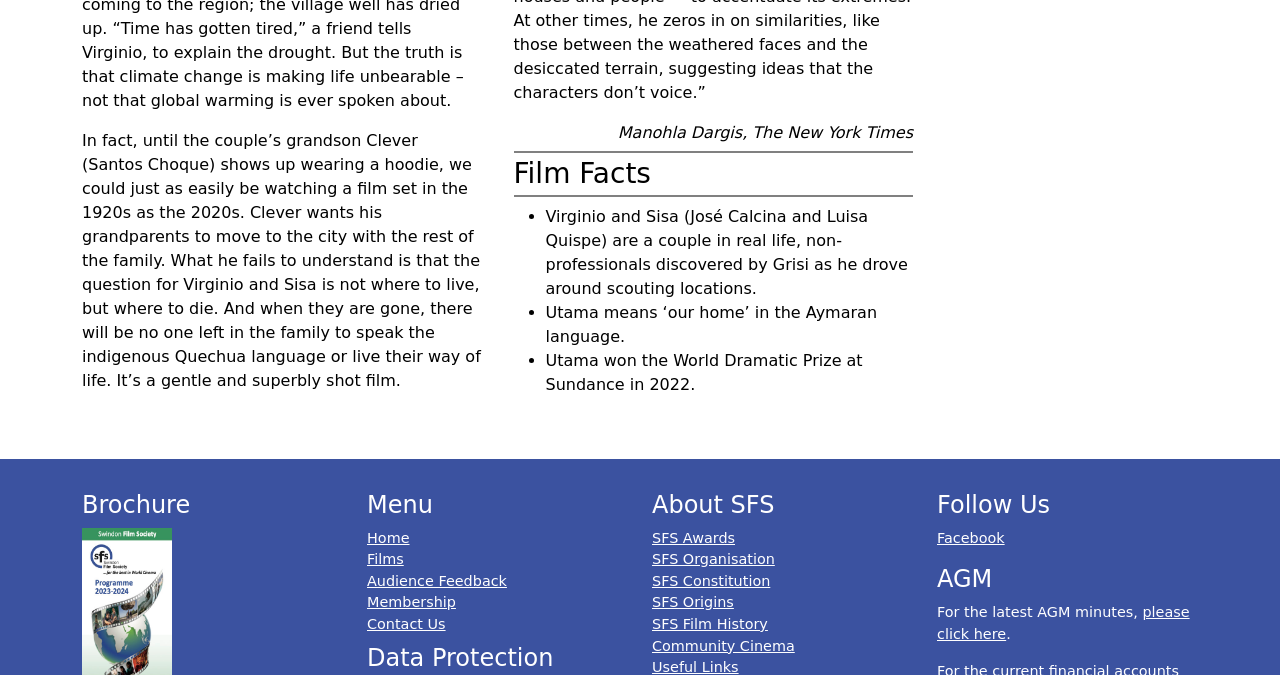What is the name of the film being described?
Answer the question with a single word or phrase by looking at the picture.

Utama